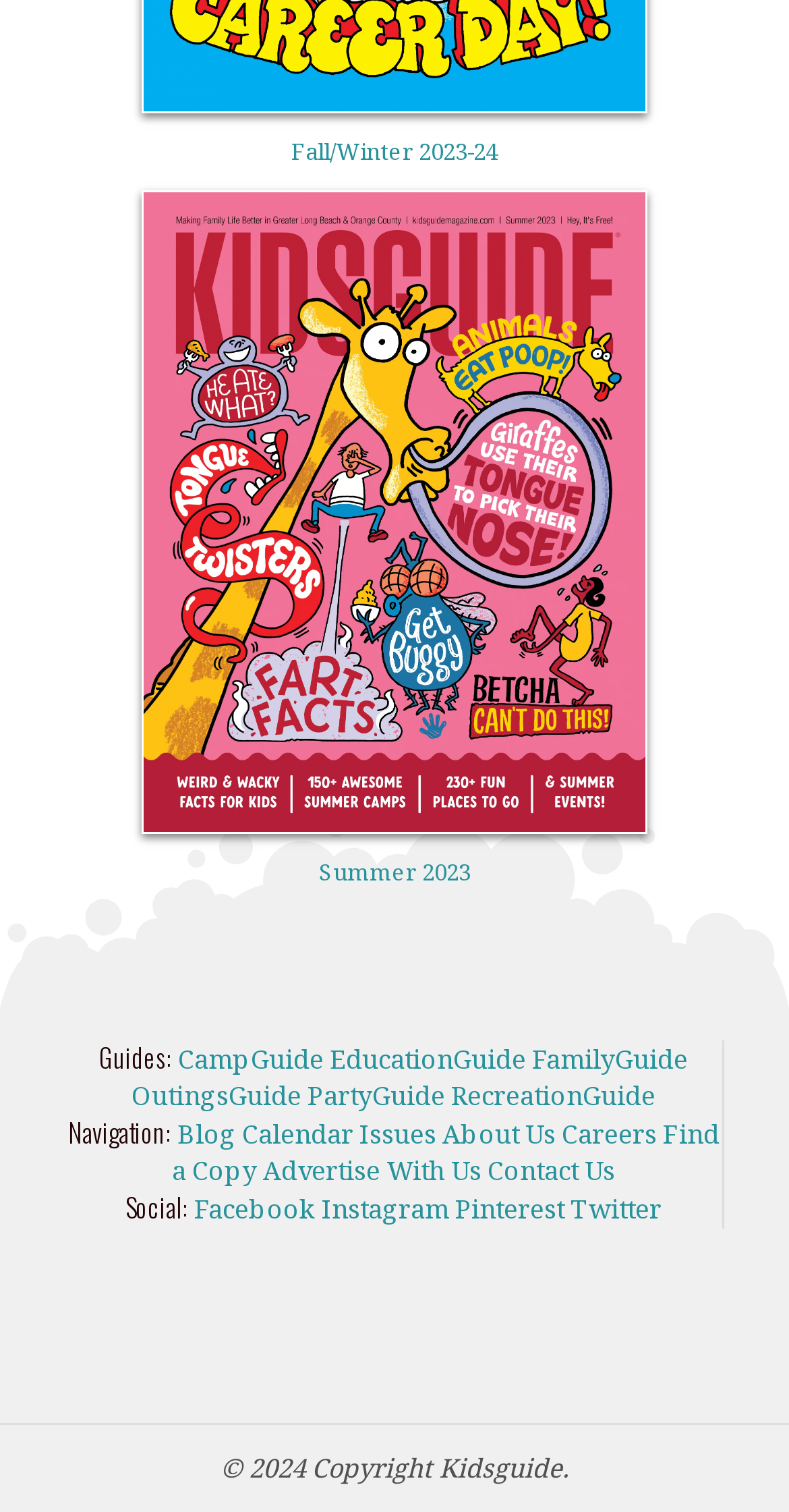From the webpage screenshot, predict the bounding box of the UI element that matches this description: "OutingsGuide".

[0.167, 0.712, 0.382, 0.736]